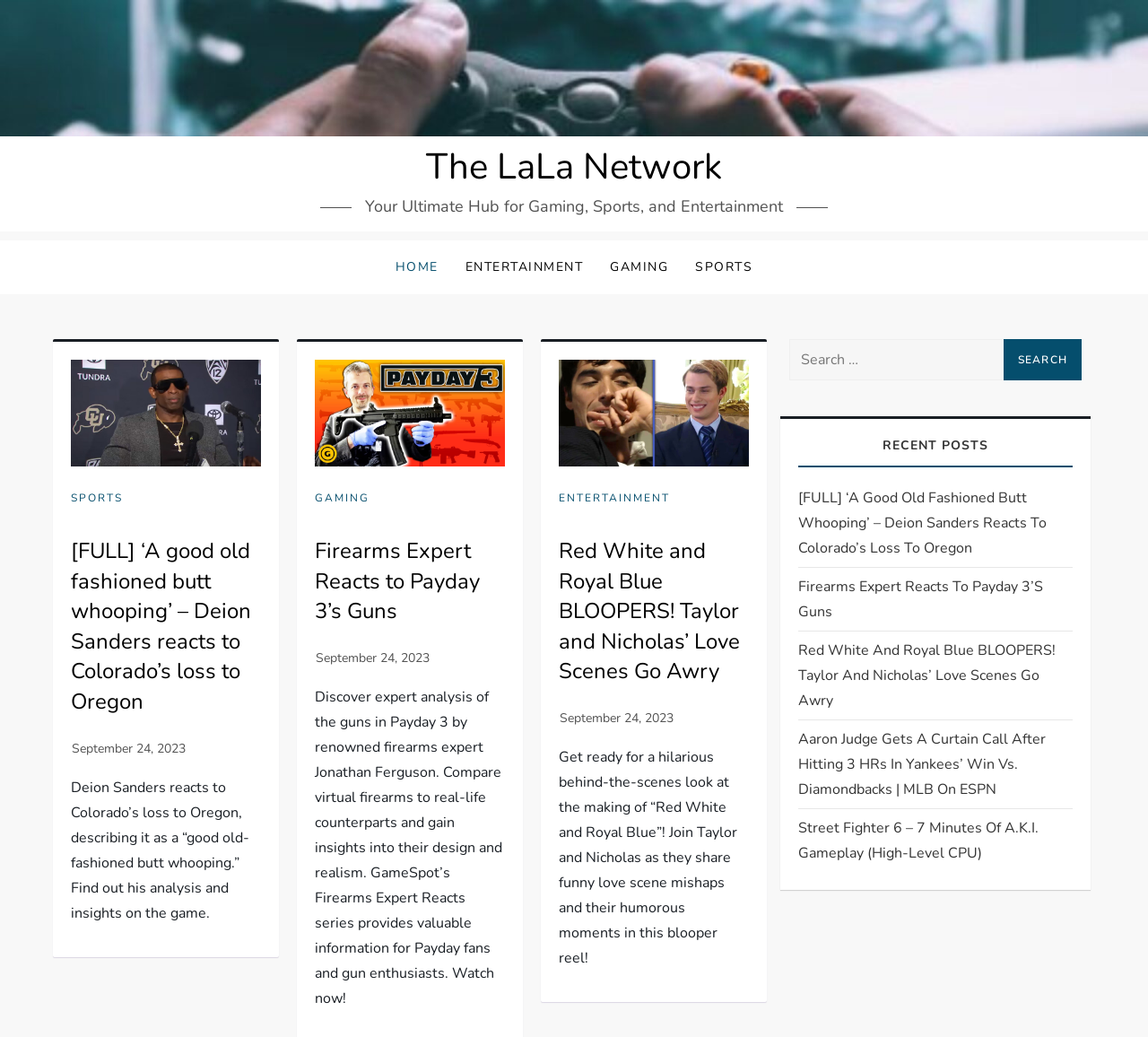Identify the bounding box coordinates of the specific part of the webpage to click to complete this instruction: "Explore the ENTERTAINMENT section".

[0.487, 0.474, 0.584, 0.488]